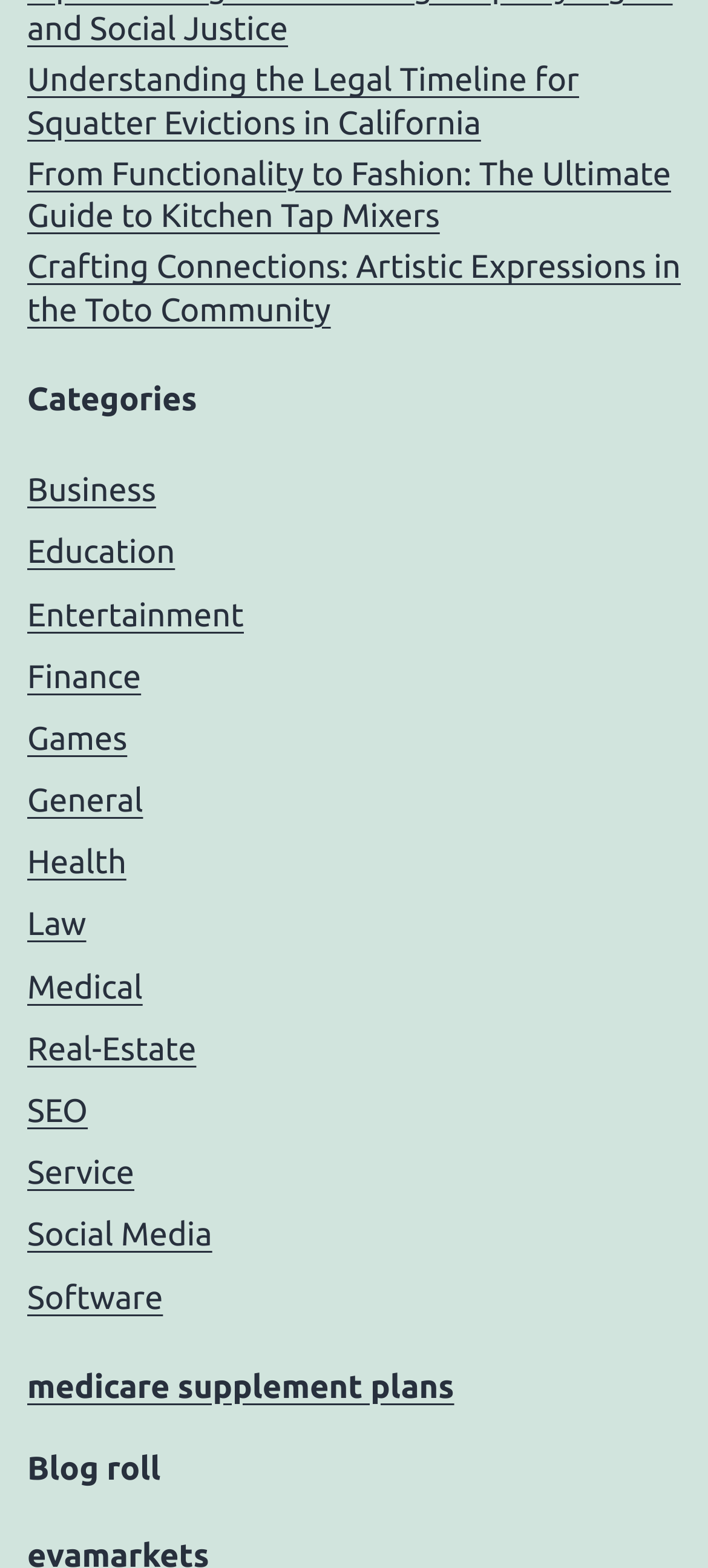Respond with a single word or phrase to the following question:
Is there a sub-link under the 'medicare supplement plans' heading?

Yes